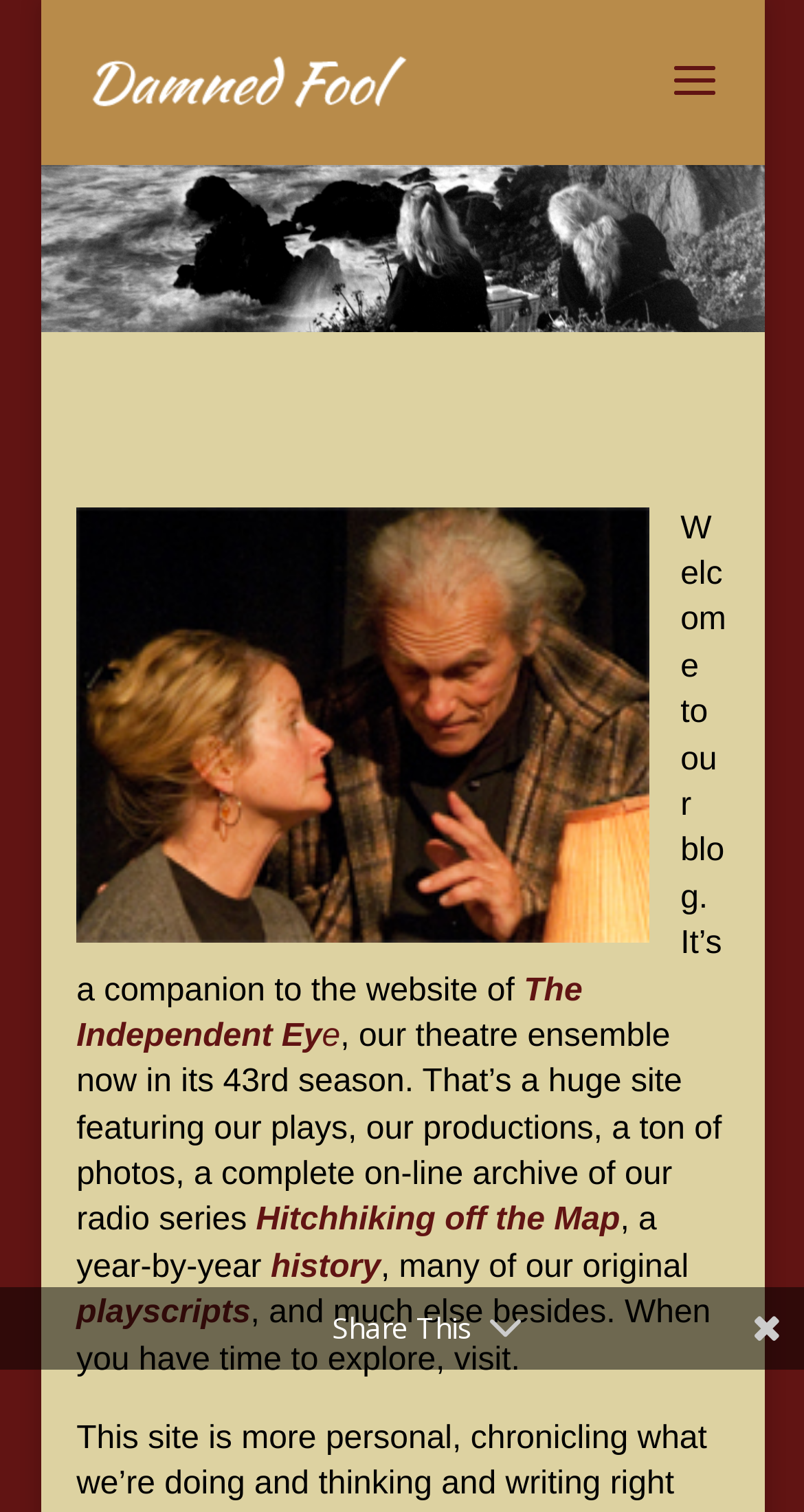With reference to the image, please provide a detailed answer to the following question: What is the name of the theatre ensemble?

By reading the text on the webpage, I found that the theatre ensemble is mentioned as 'The Independent Eye' in the sentence 'our theatre ensemble now in its 43rd season'.